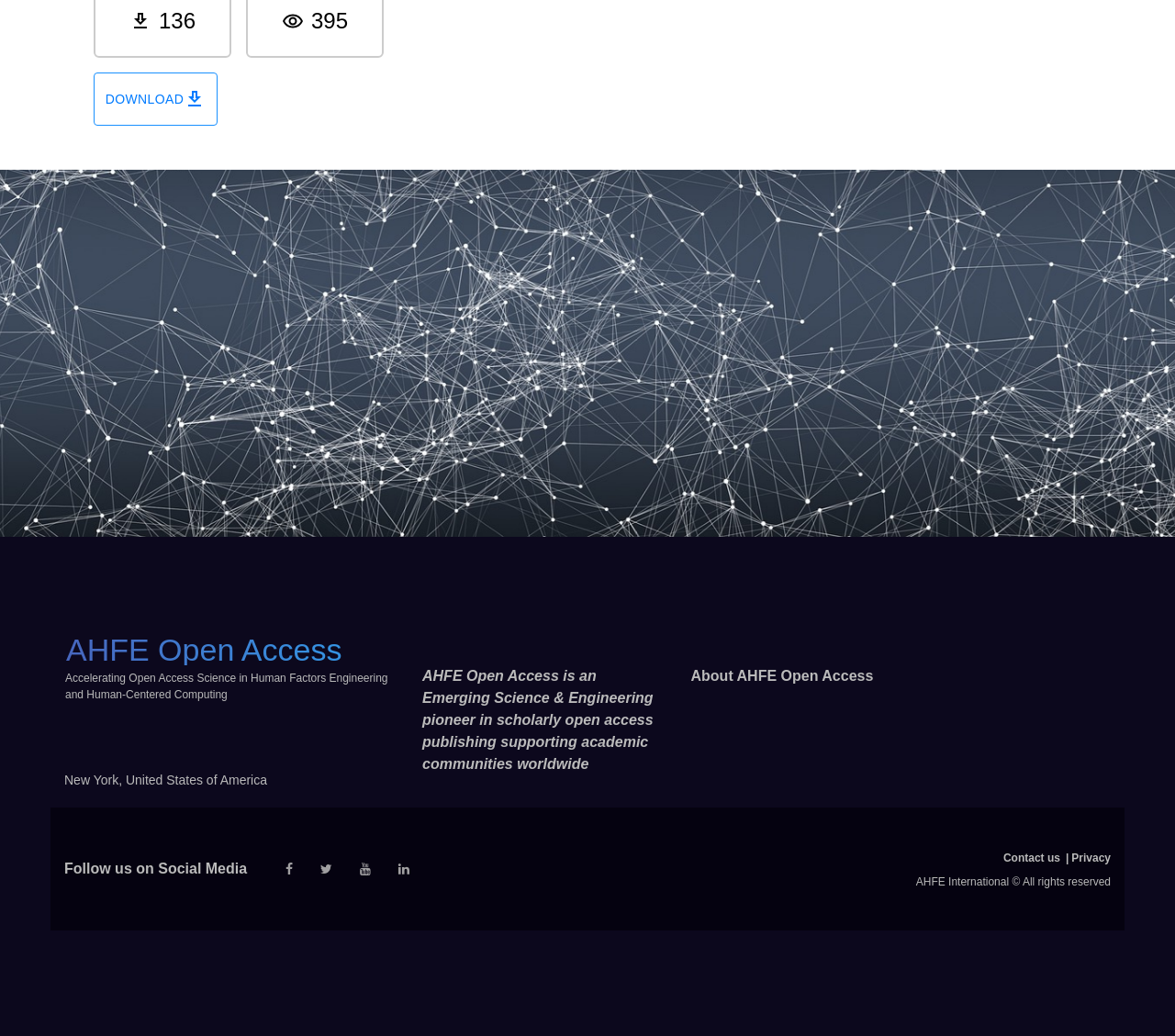Refer to the image and answer the question with as much detail as possible: Where is AHFE Open Access located?

I found a static text element with the text 'New York, United States of America' which is likely to be the location of AHFE Open Access. This element is located below the 'AHFE Open Access' link and has a bounding box coordinate of [0.055, 0.746, 0.227, 0.76].